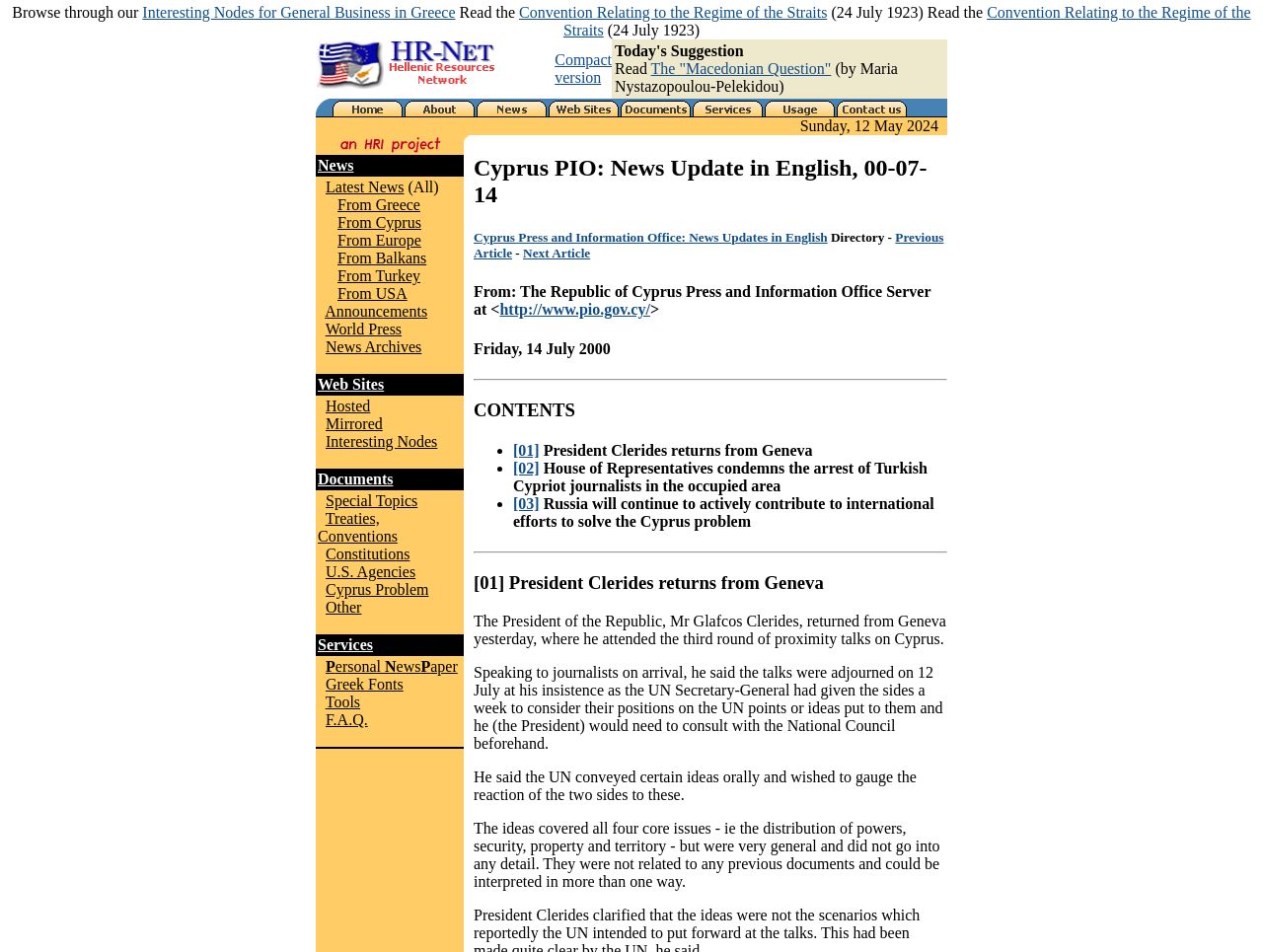Identify the bounding box coordinates for the region to click in order to carry out this instruction: "Check Today's Suggestion Read The Macedonian Question". Provide the coordinates using four float numbers between 0 and 1, formatted as [left, top, right, bottom].

[0.515, 0.063, 0.658, 0.081]